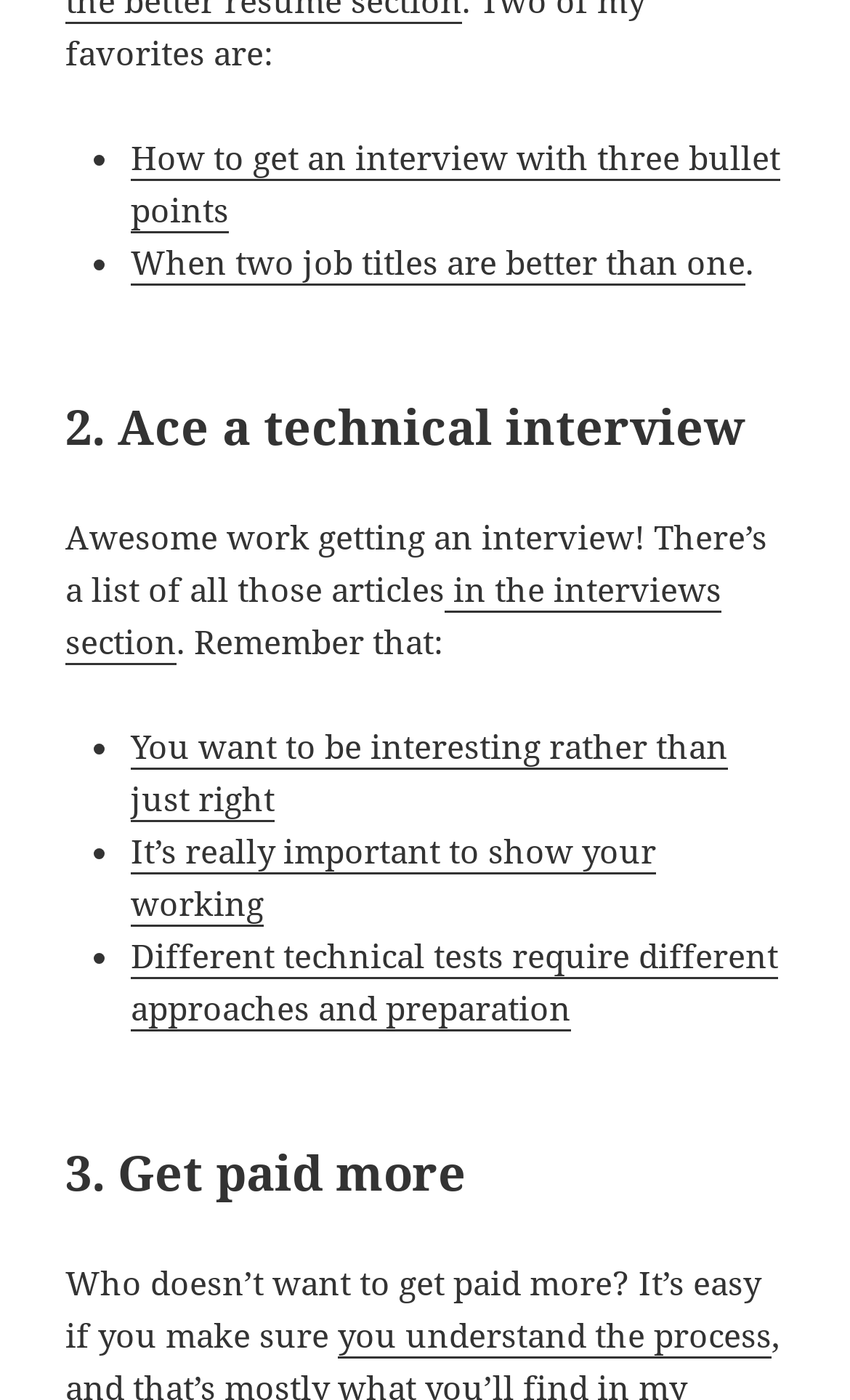How many sections are there in this webpage?
Your answer should be a single word or phrase derived from the screenshot.

3